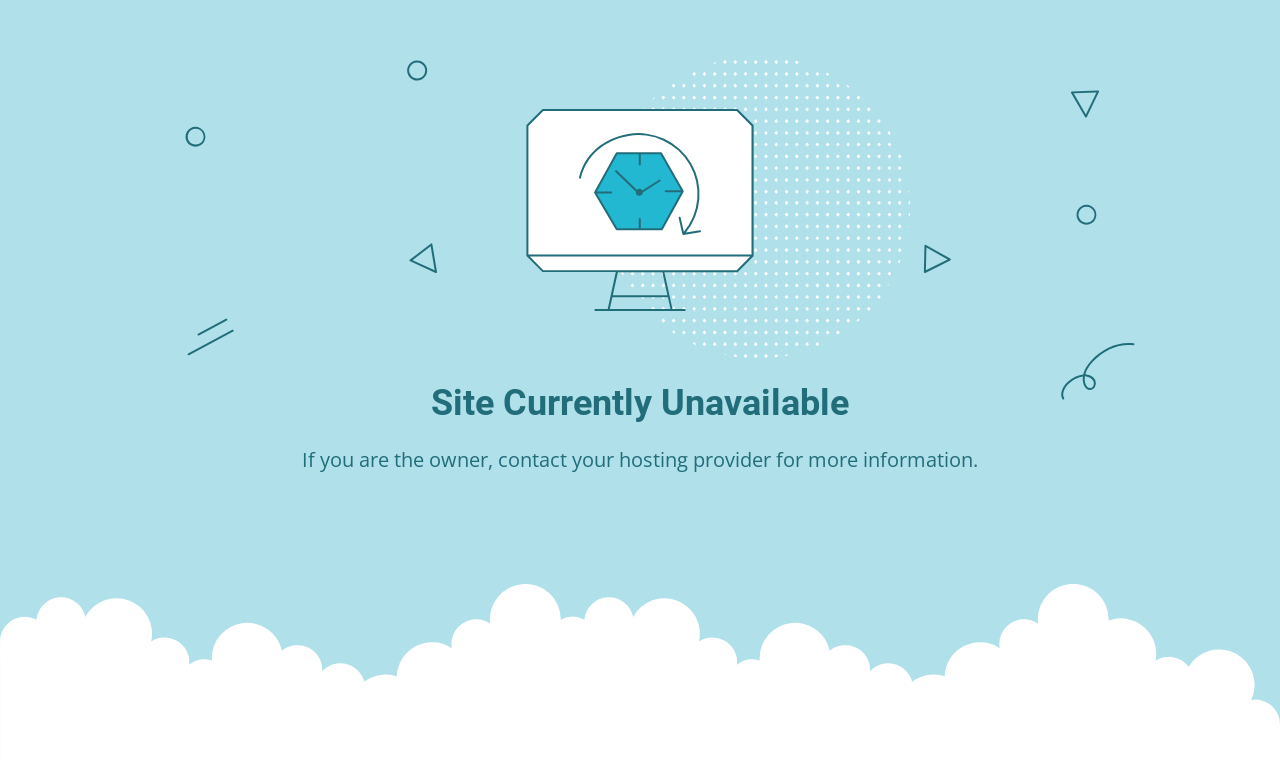Please determine the headline of the webpage and provide its content.

Site Currently Unavailable